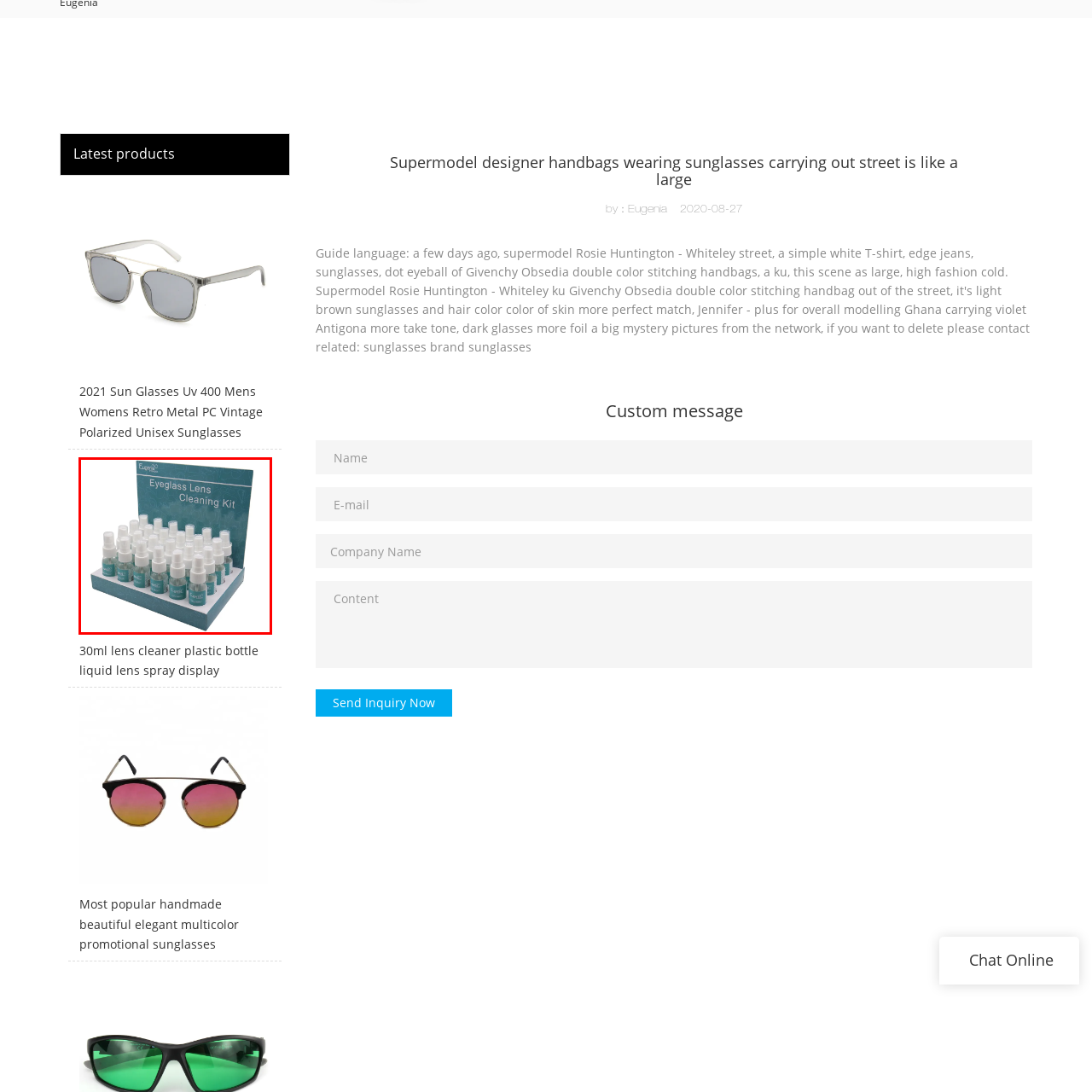Inspect the image surrounded by the red outline and respond to the question with a brief word or phrase:
How are the bottles presented?

In an organized manner